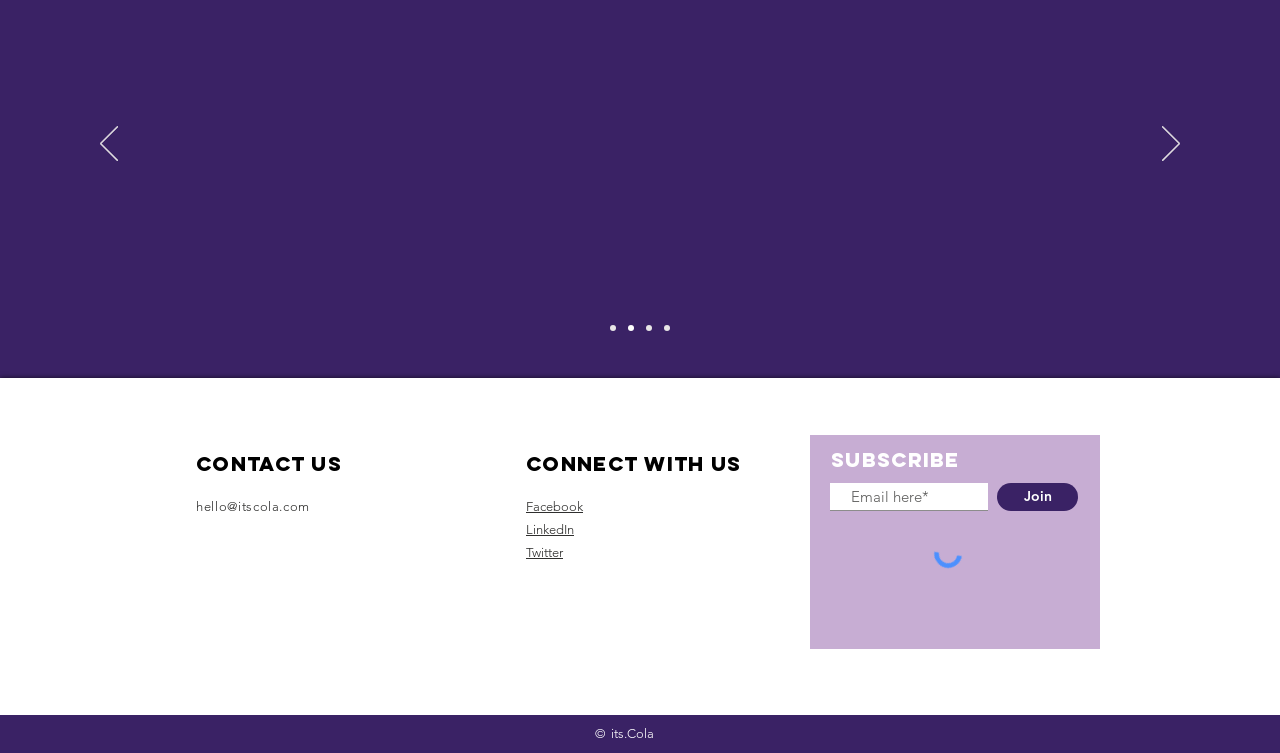Please identify the bounding box coordinates of the clickable area that will fulfill the following instruction: "Click the 'Join' button". The coordinates should be in the format of four float numbers between 0 and 1, i.e., [left, top, right, bottom].

[0.779, 0.641, 0.842, 0.678]